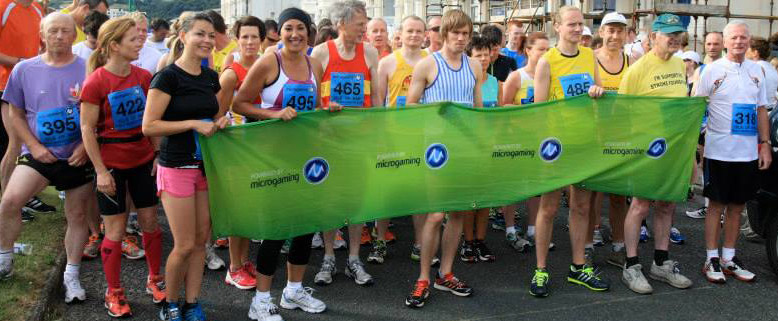Create an elaborate description of the image, covering every aspect.

The image captures a vibrant scene from the Isle of Man Marathon, showcasing a diverse group of runners gathered at the starting line. The participants are lined up closely, with many wearing brightly colored racing tops and numbers pinned to their chests, ready for the competition. In the foreground, two women smile as they hold a large green banner adorned with the Microgaming logo, symbolizing sponsorship of the event. This lively atmosphere is enhanced by the presence of spectators in the background, and construction scaffolding hints at a bustling environment around the venue. The runners reflect a mix of ages and athletic backgrounds, all united in their anticipation for the race ahead.